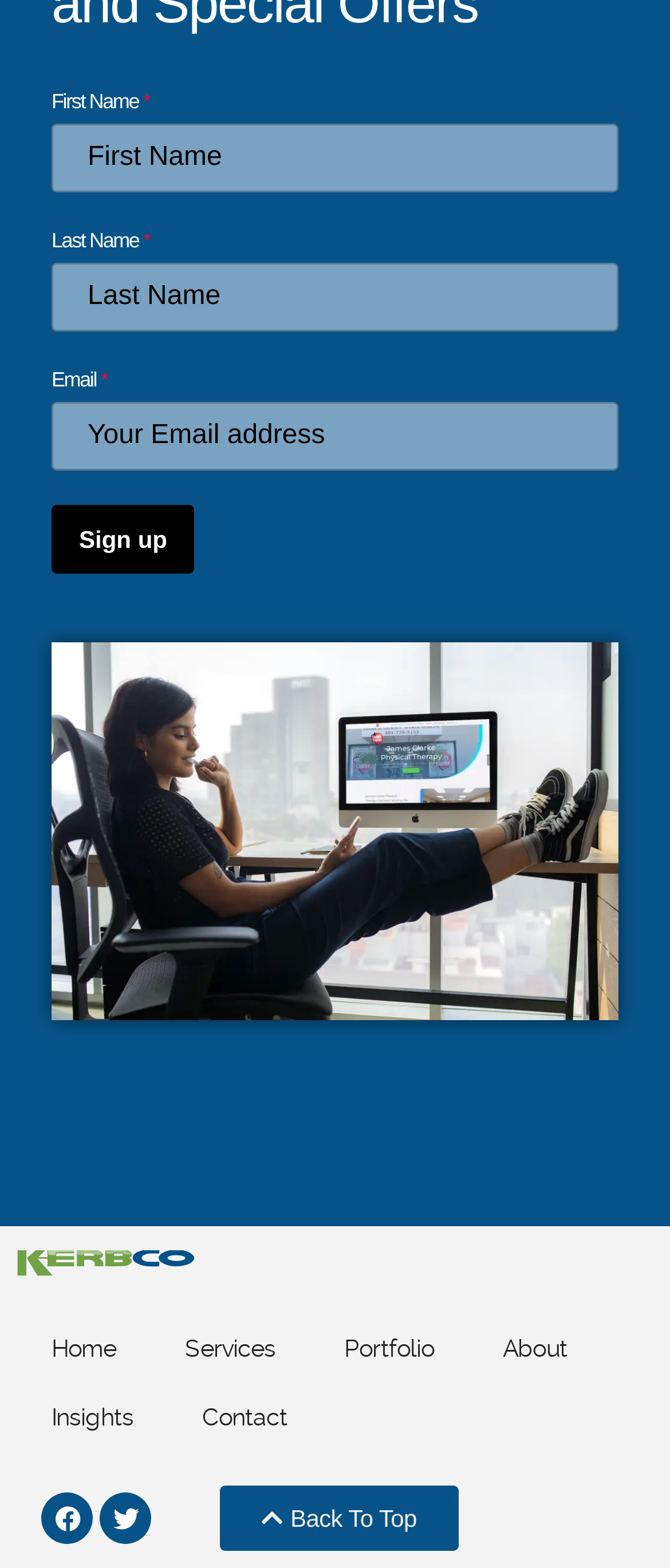From the element description Sign up, predict the bounding box coordinates of the UI element. The coordinates must be specified in the format (top-left x, top-left y, bottom-right x, bottom-right y) and should be within the 0 to 1 range.

[0.077, 0.322, 0.291, 0.366]